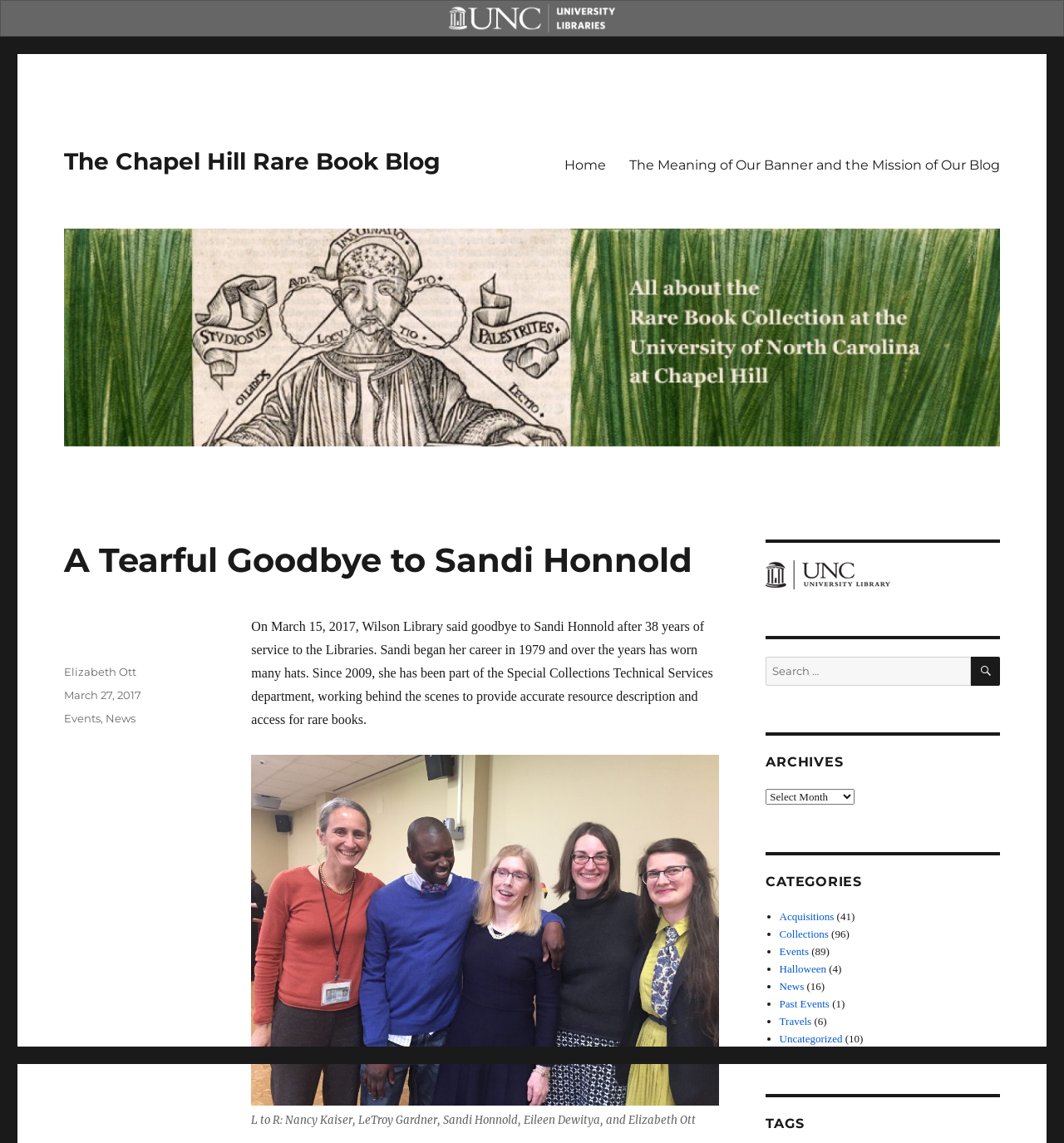Identify the bounding box coordinates of the clickable section necessary to follow the following instruction: "View the 'Events' category". The coordinates should be presented as four float numbers from 0 to 1, i.e., [left, top, right, bottom].

[0.733, 0.827, 0.76, 0.838]